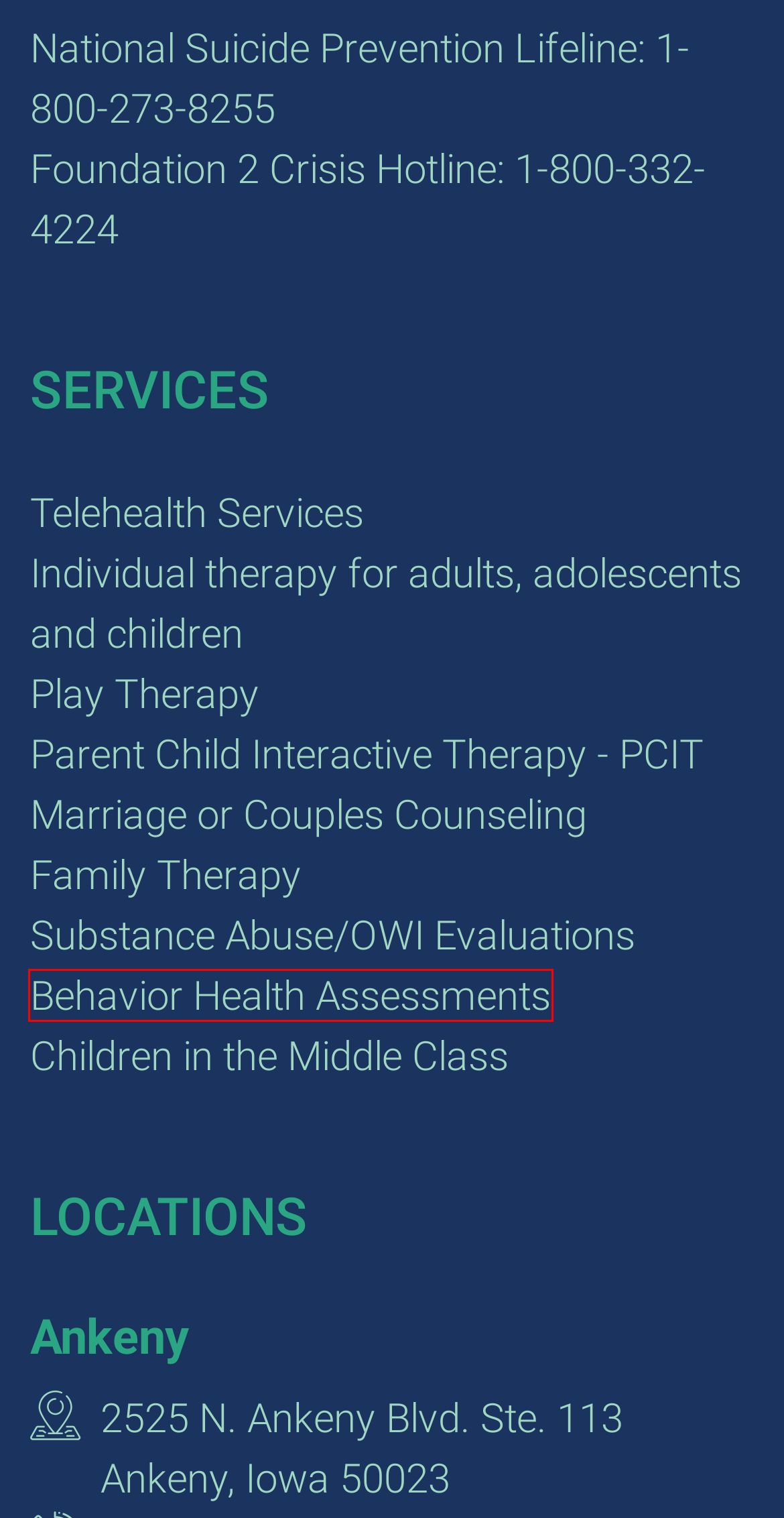Inspect the screenshot of a webpage with a red rectangle bounding box. Identify the webpage description that best corresponds to the new webpage after clicking the element inside the bounding box. Here are the candidates:
A. Counseling Services for Depression, Anxiety, & Stress Management located in Central Iowa
B. Parenting Class for Divorced Parents | Children in the Middle | CIE Ankeny, IA
C. Play Therapy for Kids & Toddlers | CIE Ankeny, IA
D. Family Relationship Counseling in Central Iowa | CIE Ankeny
E. Behavioral Health Counselors | CIE Ankeny, IA
F. Substance Abuse Counselors & Treatment Services in Central Iowa
G. Telehealth Psychotherapy & Counseling Services | CIE Ankeny, IA
H. Marriage Counseling & Couples Therapy Services | CIE Ankeny, IA

E